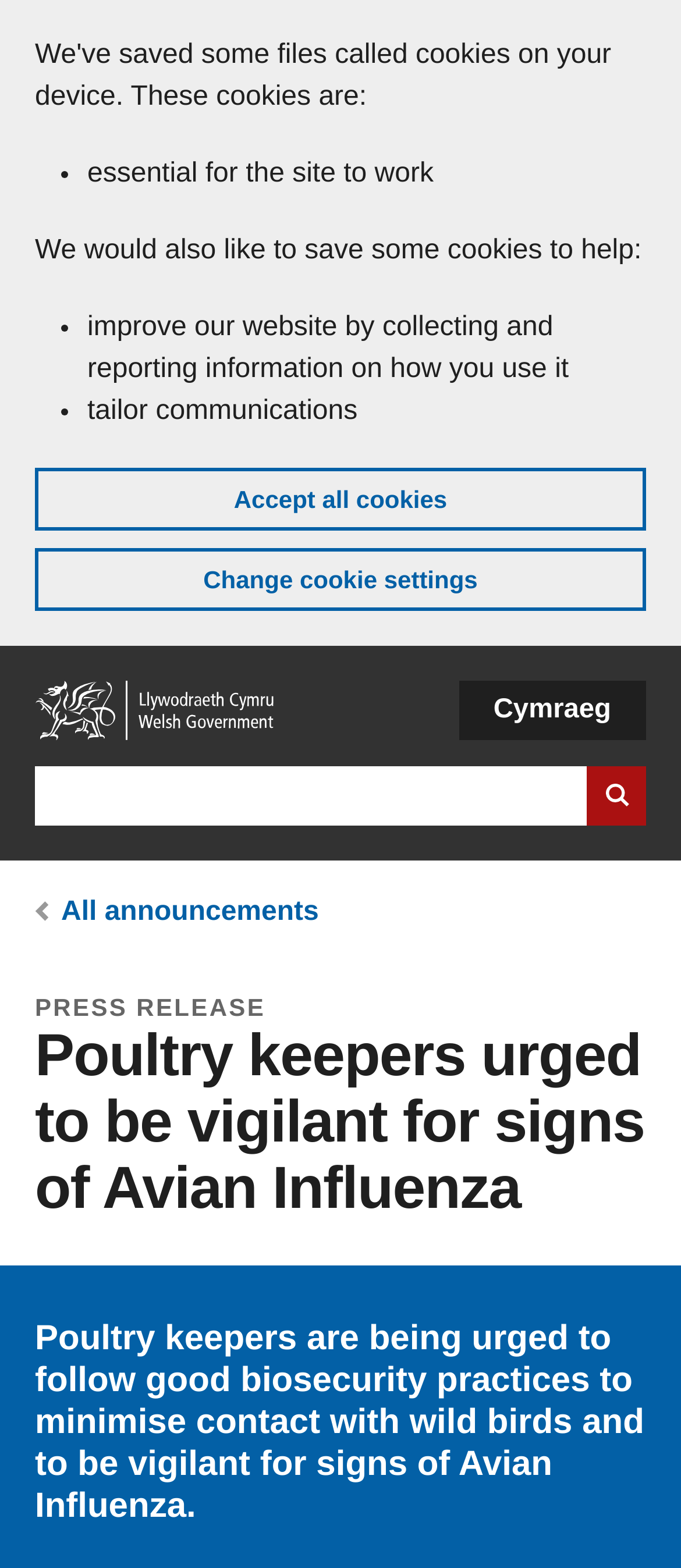What is the language of the website?
Using the image, respond with a single word or phrase.

English and Welsh